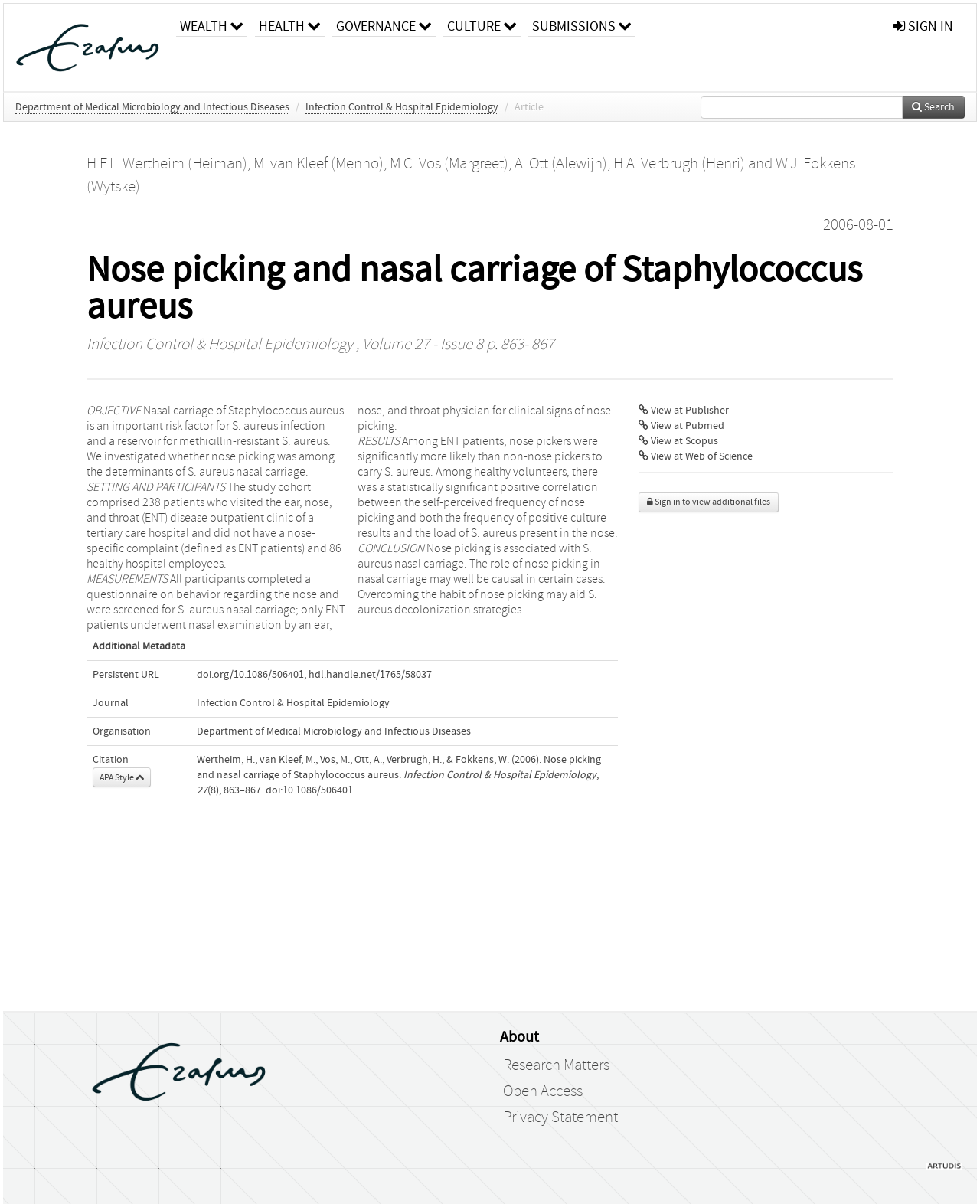Pinpoint the bounding box coordinates of the clickable element needed to complete the instruction: "View article details". The coordinates should be provided as four float numbers between 0 and 1: [left, top, right, bottom].

[0.651, 0.336, 0.744, 0.346]